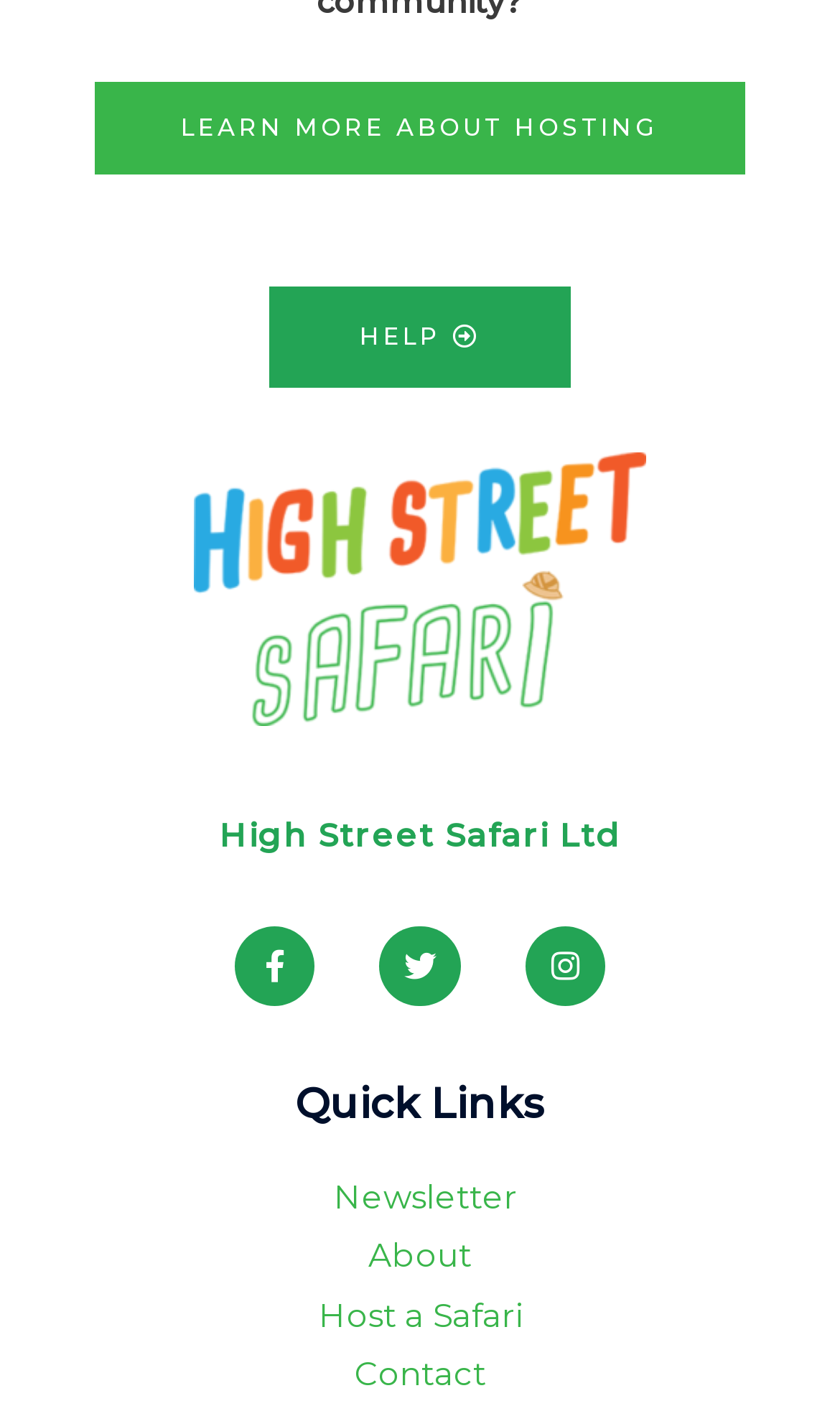Identify the bounding box coordinates for the UI element described by the following text: "Help". Provide the coordinates as four float numbers between 0 and 1, in the format [left, top, right, bottom].

[0.321, 0.204, 0.679, 0.275]